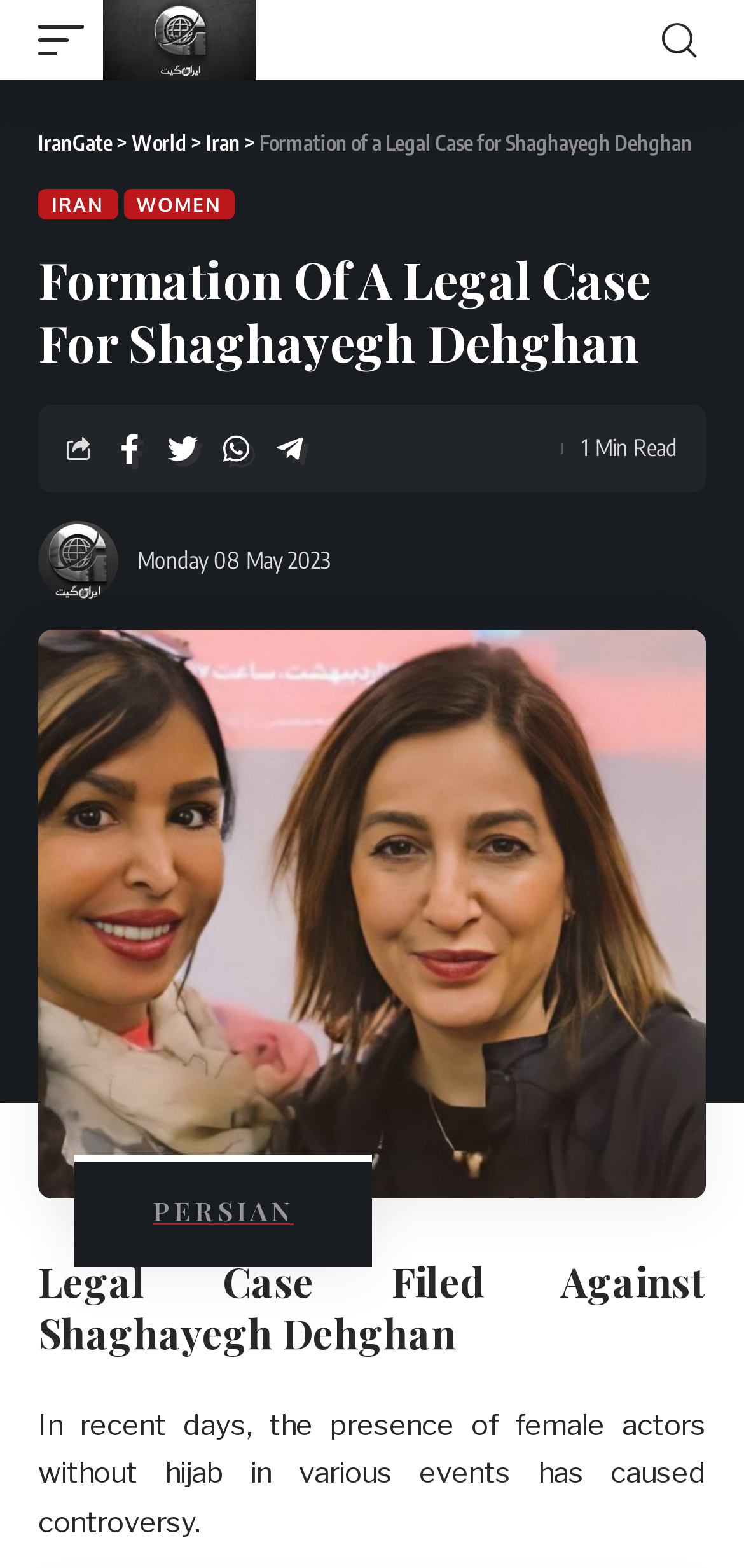Please determine the bounding box coordinates of the element's region to click in order to carry out the following instruction: "Read the article about Shaghayegh Dehghan". The coordinates should be four float numbers between 0 and 1, i.e., [left, top, right, bottom].

[0.349, 0.083, 0.931, 0.099]